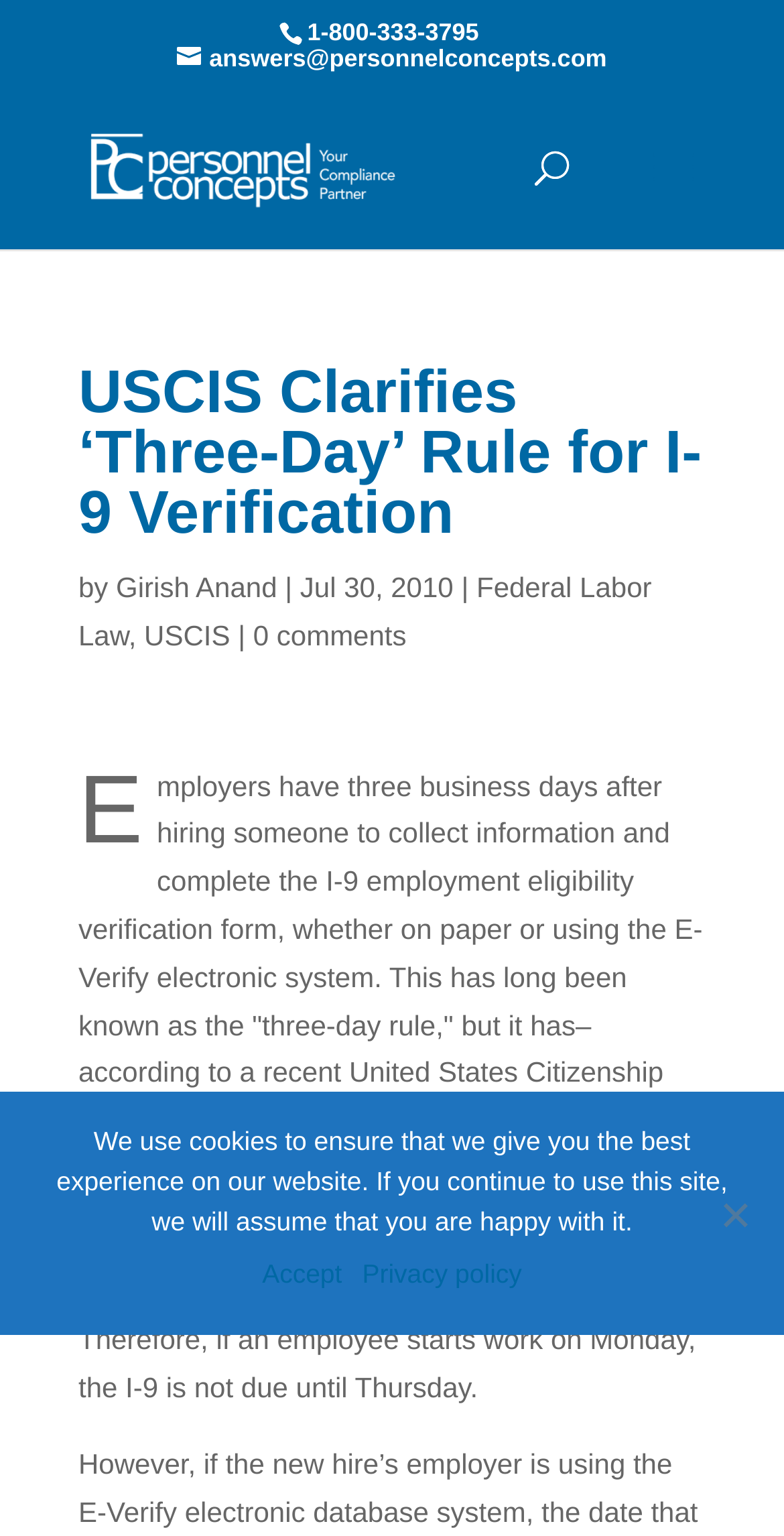Look at the image and write a detailed answer to the question: 
What is the name of the blog?

I found the blog name by looking at the link element with the text 'Personnel Concepts Blog' which is located at the top of the webpage and has an associated image.